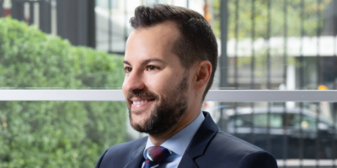Generate an elaborate description of what you see in the image.

The image features Christos Malamataris, who appears to be engaged in a thoughtful moment while seated near a window that overlooks a lush outdoor landscape. He is dressed in a formal black suit paired with a light-colored shirt and a stylish tie, which adds a touch of professionalism. The background showcases greenery outside, contributing to a fresh and inviting atmosphere. This setting highlights his approachable demeanor, as he smiles gently, suggesting confidence and positivity. Christos is associated with professional connections in Brussels, as indicated in the context of his profile.